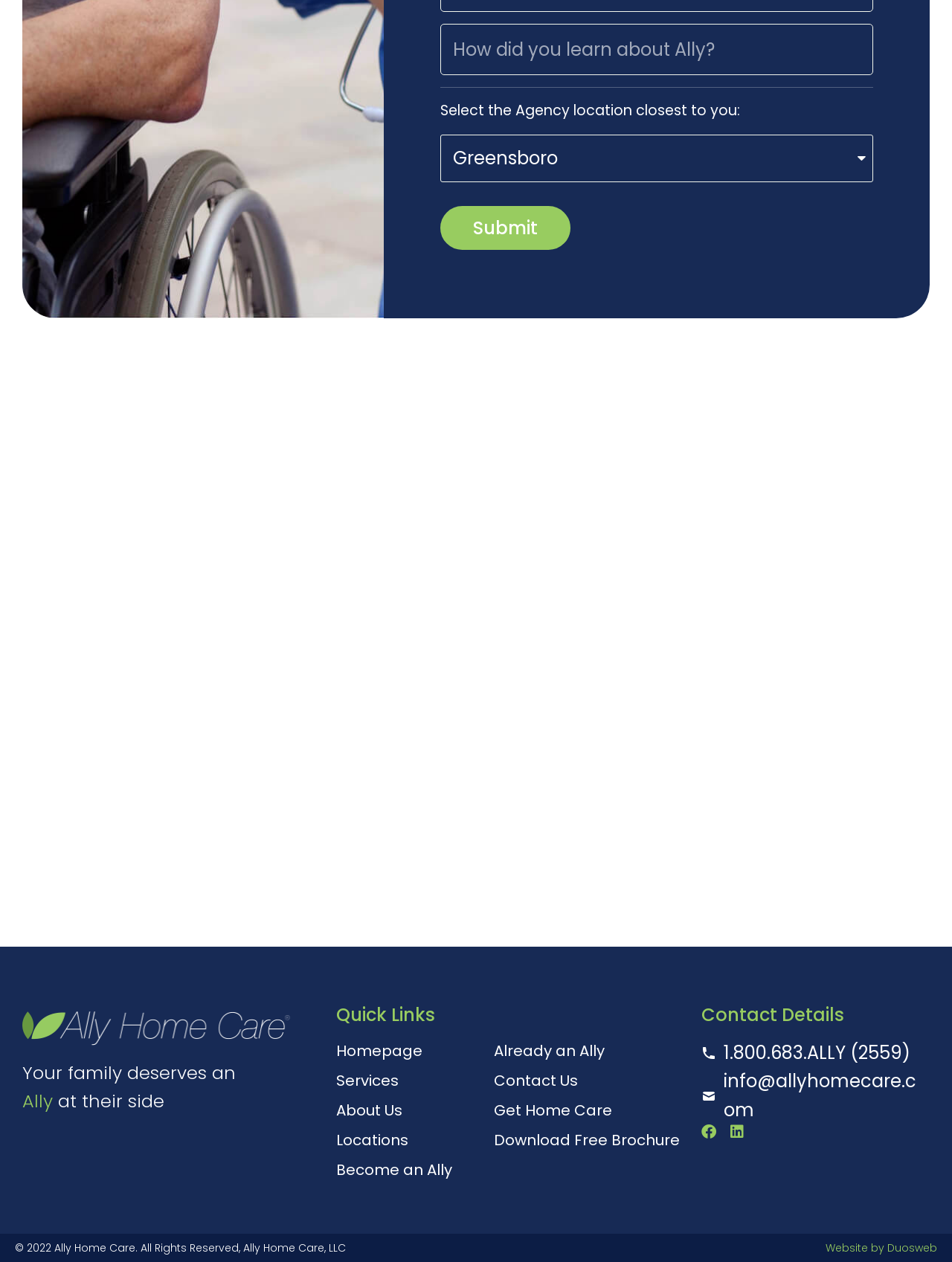Using the provided element description: "1.800.683.ALLY (2559)", identify the bounding box coordinates. The coordinates should be four floats between 0 and 1 in the order [left, top, right, bottom].

[0.737, 0.747, 0.957, 0.77]